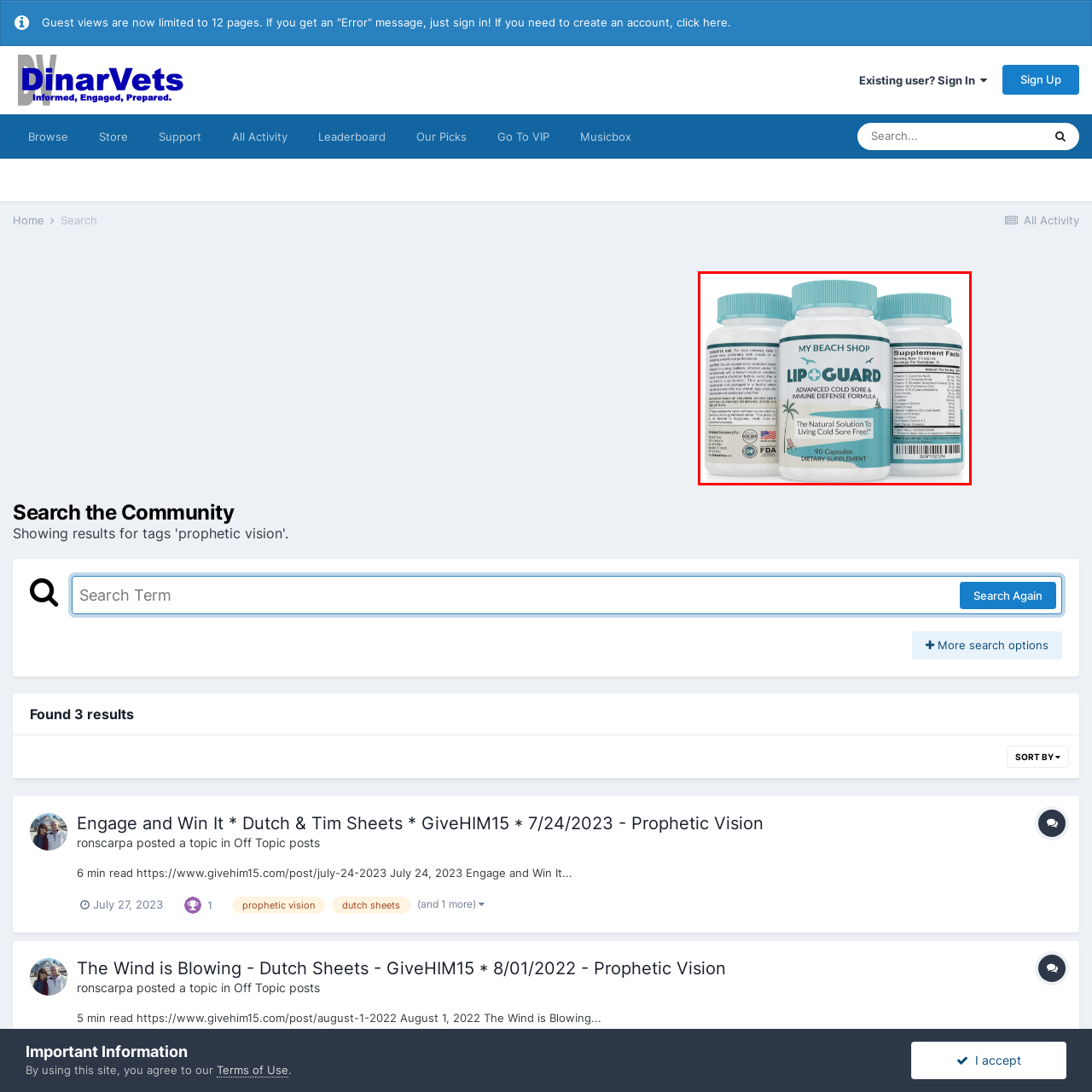Create a detailed narrative of the scene depicted inside the red-outlined image.

The image showcases three bottles of "Lip Guard," a dietary supplement from My Beach Shop. Each bottle has a distinctive turquoise cap and is labeled with information about its benefits and usage. The front label prominently states "LIP+GUARD" along with the tagline "The Natural Solution To Living Cold Sore Free!" indicating its purpose as a defense against cold sores. The side labels provide detailed supplement facts, including serving sizes and nutritional information, highlighting its formulation designed to boost immune health. The product is positioned attractively to emphasize its key features and benefits, catering to individuals seeking natural remedies for cold sores and immune support.